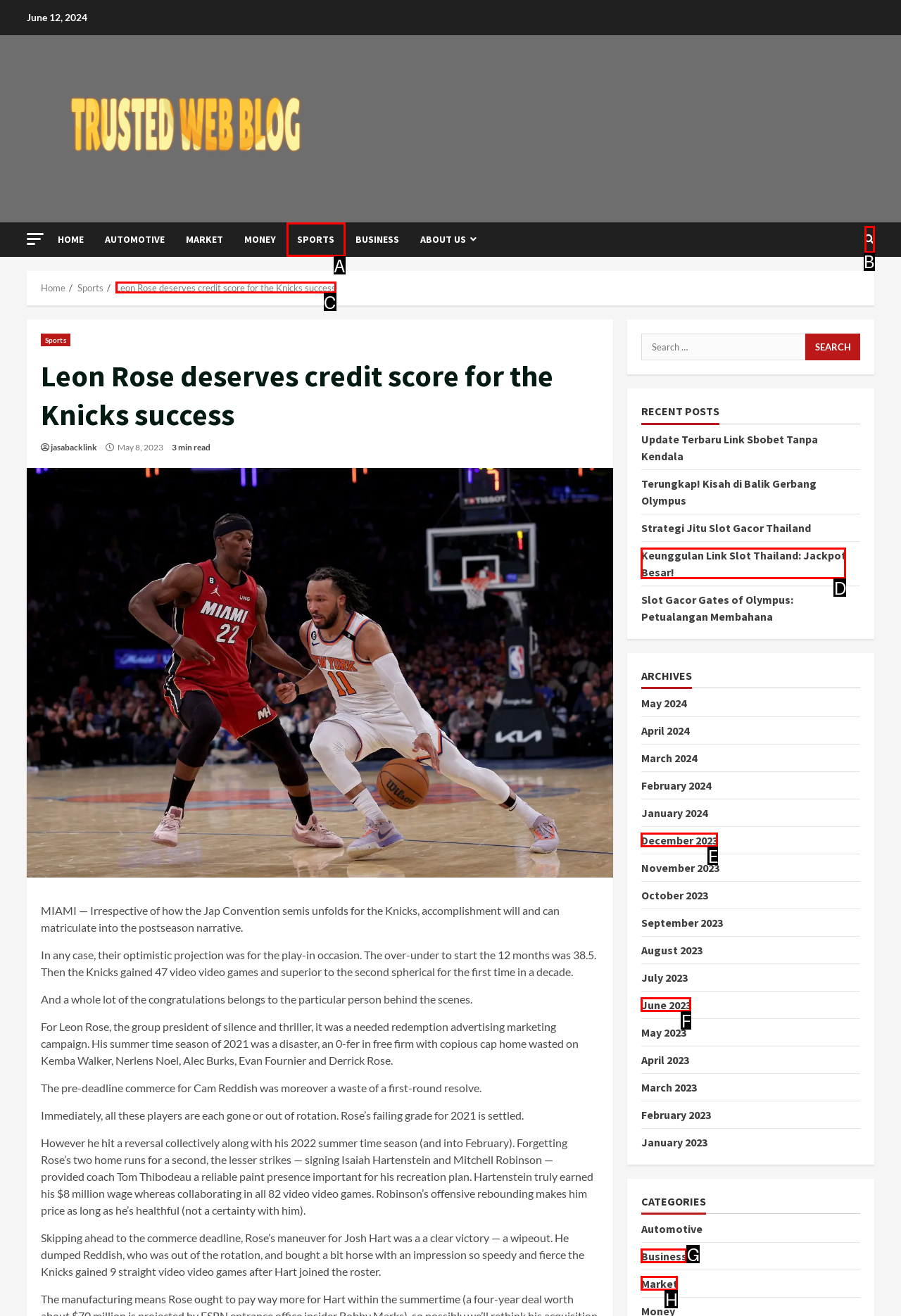Point out the HTML element I should click to achieve the following: Visit the 'SPORTS' category Reply with the letter of the selected element.

A